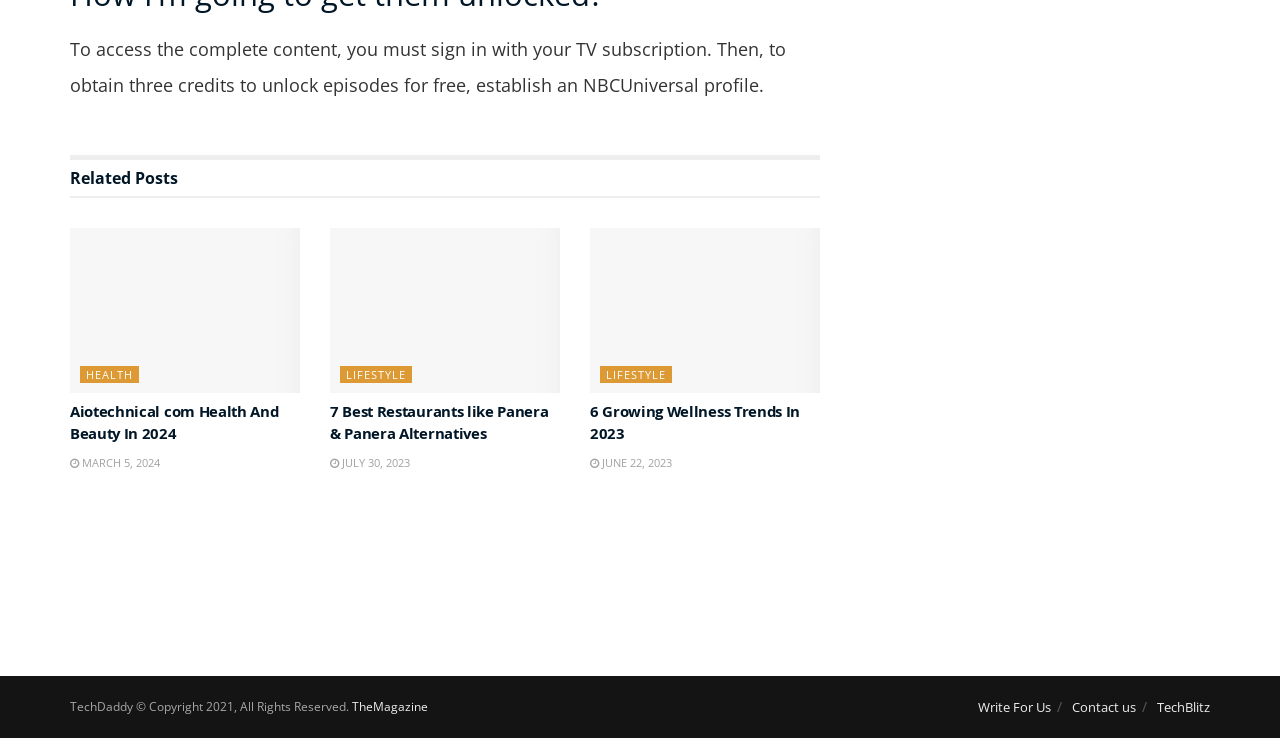What are the options at the bottom of the webpage?
Answer briefly with a single word or phrase based on the image.

Write For Us, Contact us, TechBlitz